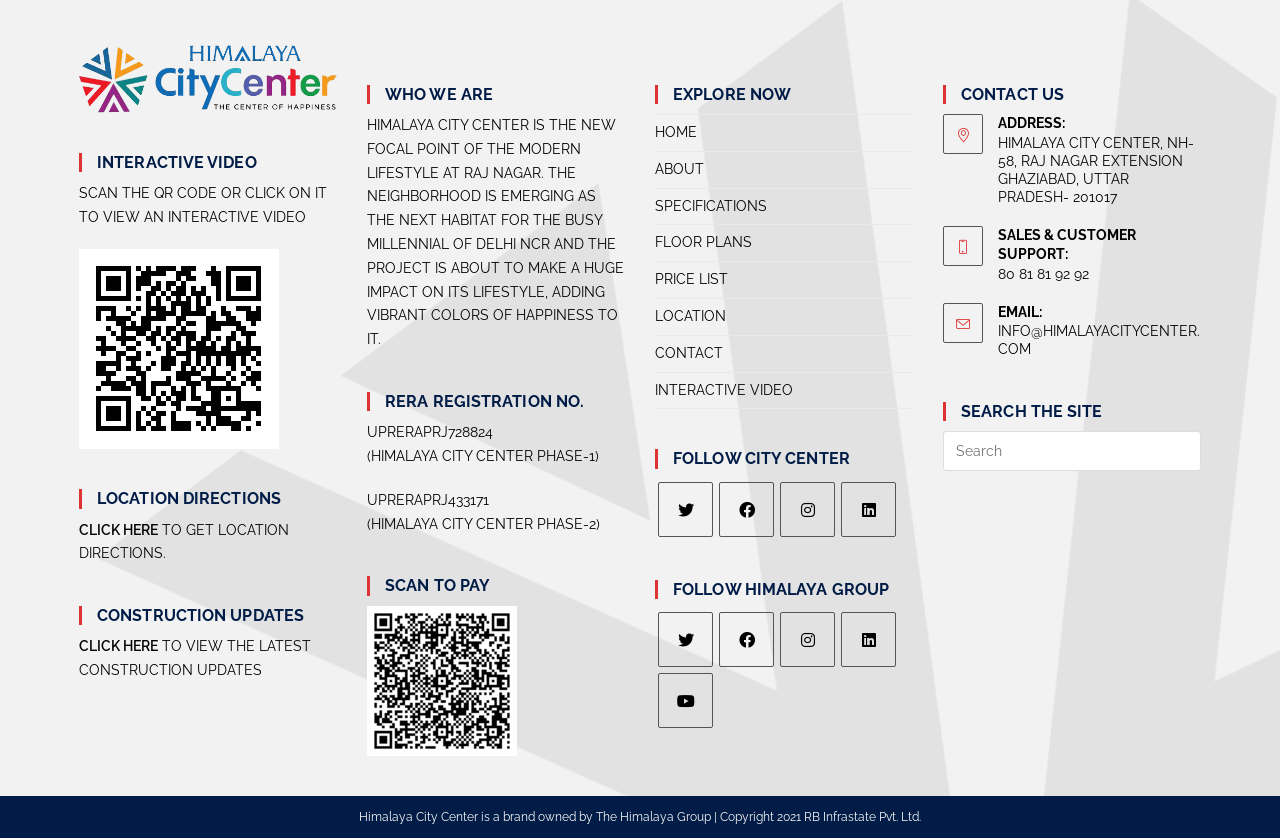Respond with a single word or short phrase to the following question: 
What is the name of the city center?

Himalaya City Center